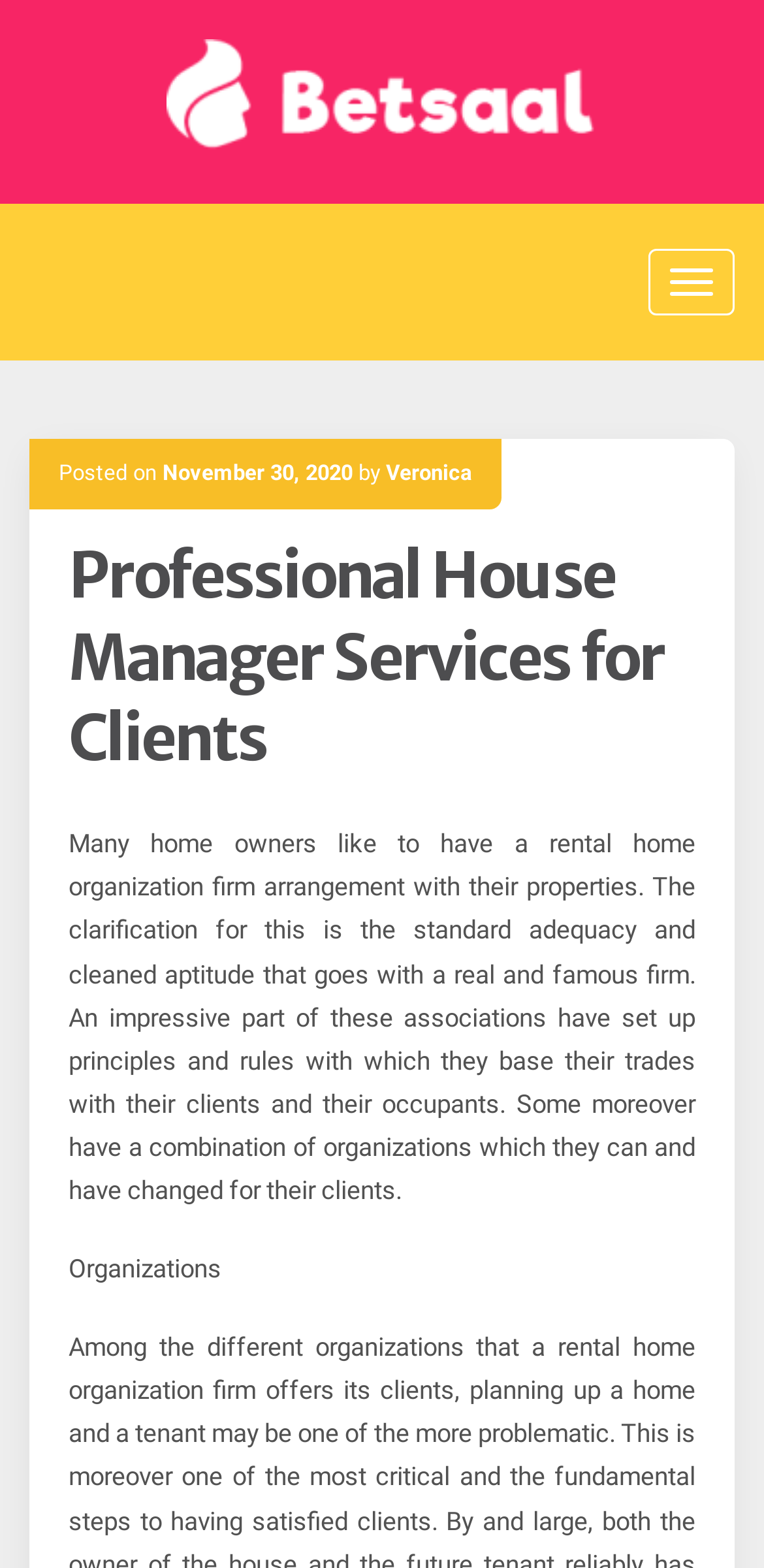Identify the bounding box for the UI element described as: "November 30, 2020December 2, 2020". Ensure the coordinates are four float numbers between 0 and 1, formatted as [left, top, right, bottom].

[0.213, 0.294, 0.462, 0.31]